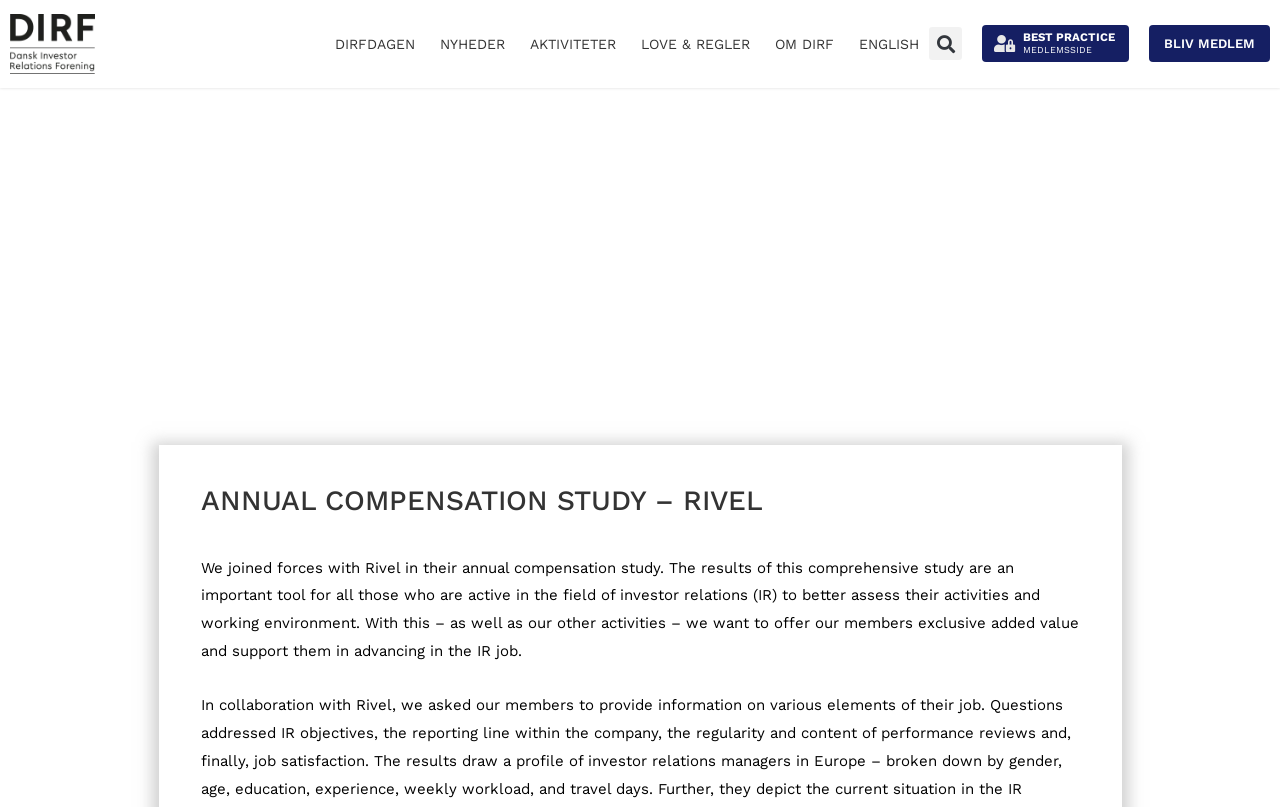Please determine the bounding box coordinates of the element's region to click for the following instruction: "Read about annual compensation study".

[0.157, 0.603, 0.843, 0.638]